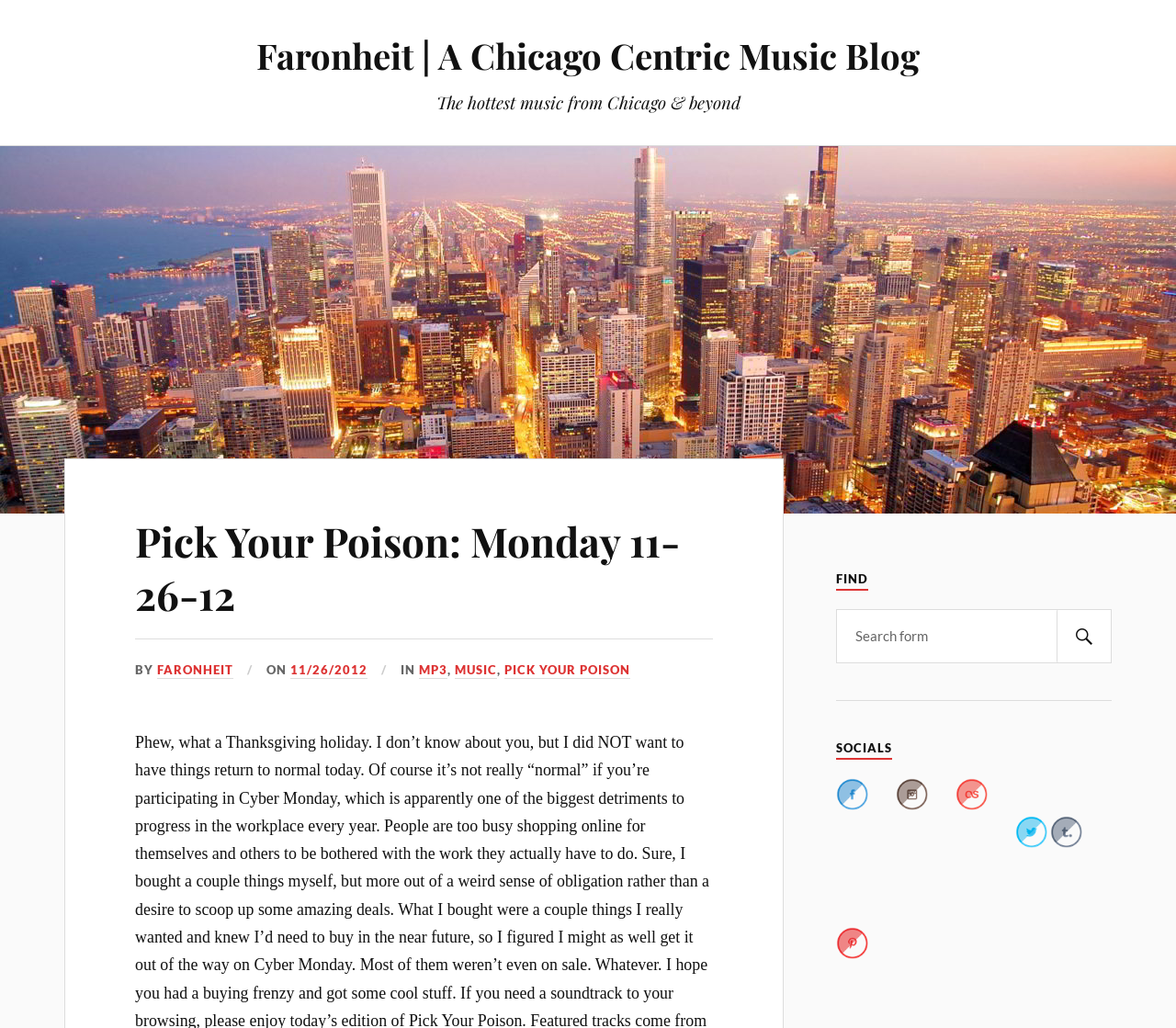Determine the bounding box coordinates for the UI element described. Format the coordinates as (top-left x, top-left y, bottom-right x, bottom-right y) and ensure all values are between 0 and 1. Element description: pick your poison

[0.429, 0.645, 0.536, 0.661]